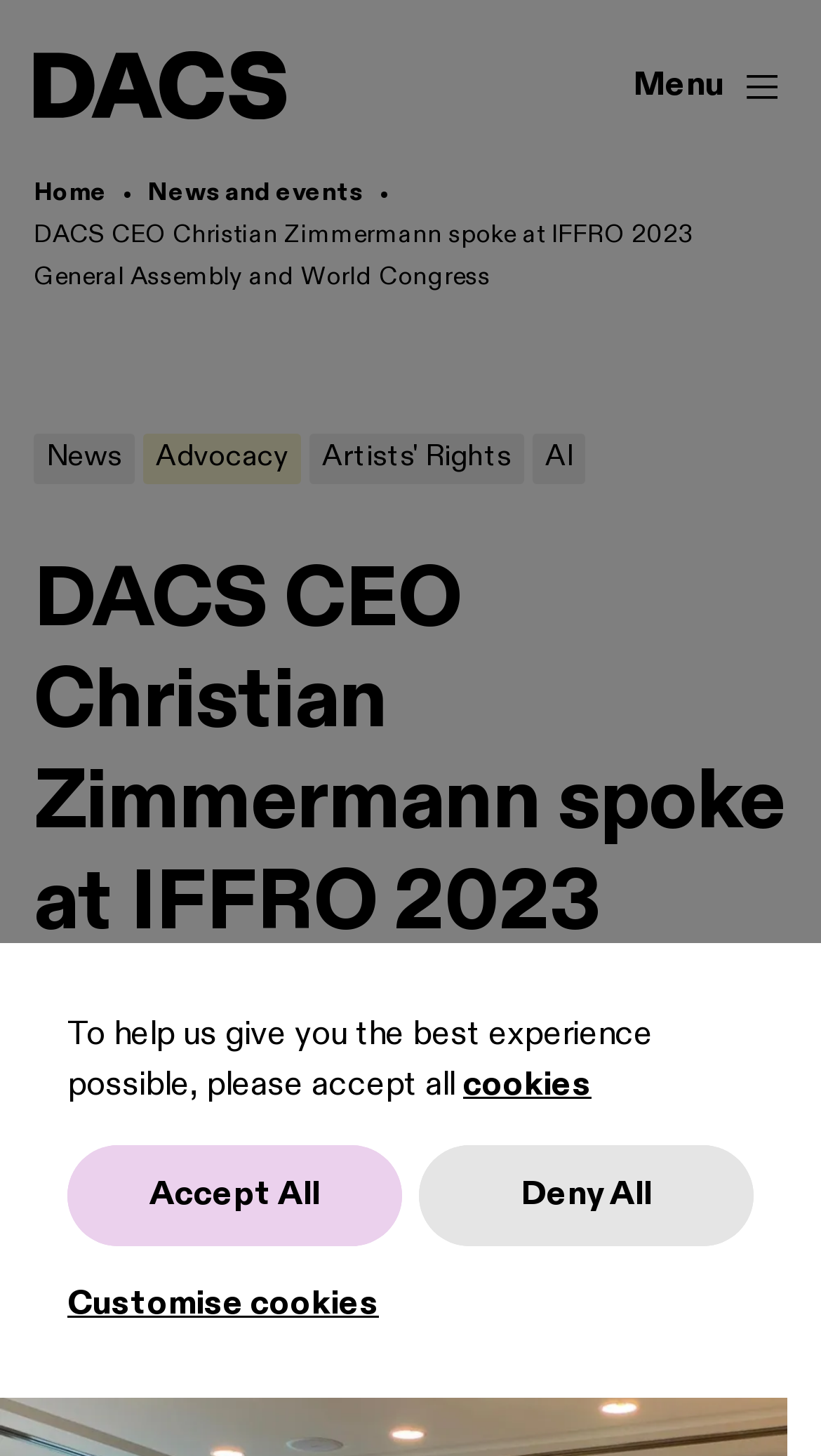Provide the bounding box coordinates of the HTML element this sentence describes: "cookies". The bounding box coordinates consist of four float numbers between 0 and 1, i.e., [left, top, right, bottom].

[0.564, 0.734, 0.721, 0.758]